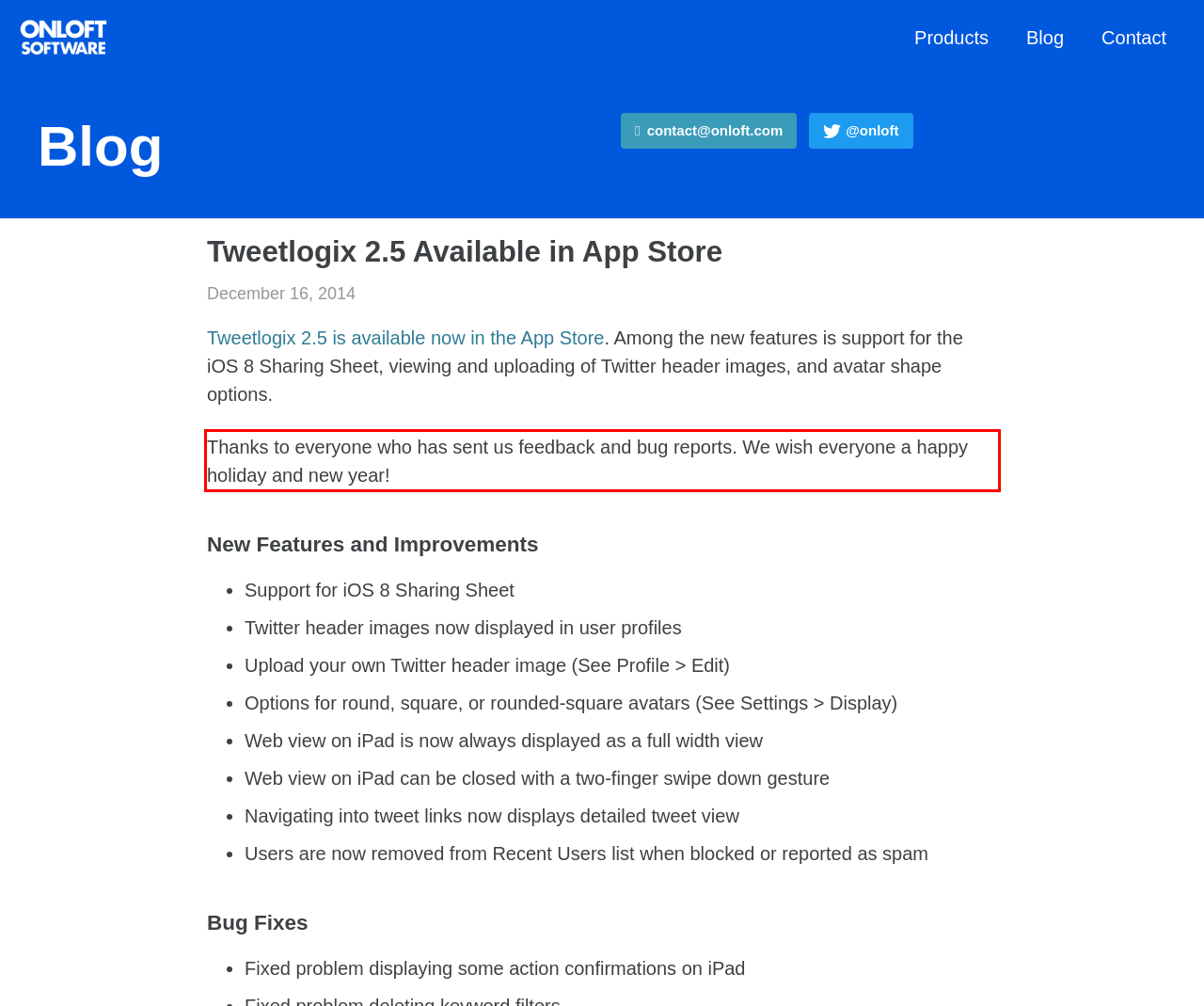Using the provided webpage screenshot, identify and read the text within the red rectangle bounding box.

Thanks to everyone who has sent us feedback and bug reports. We wish everyone a happy holiday and new year!